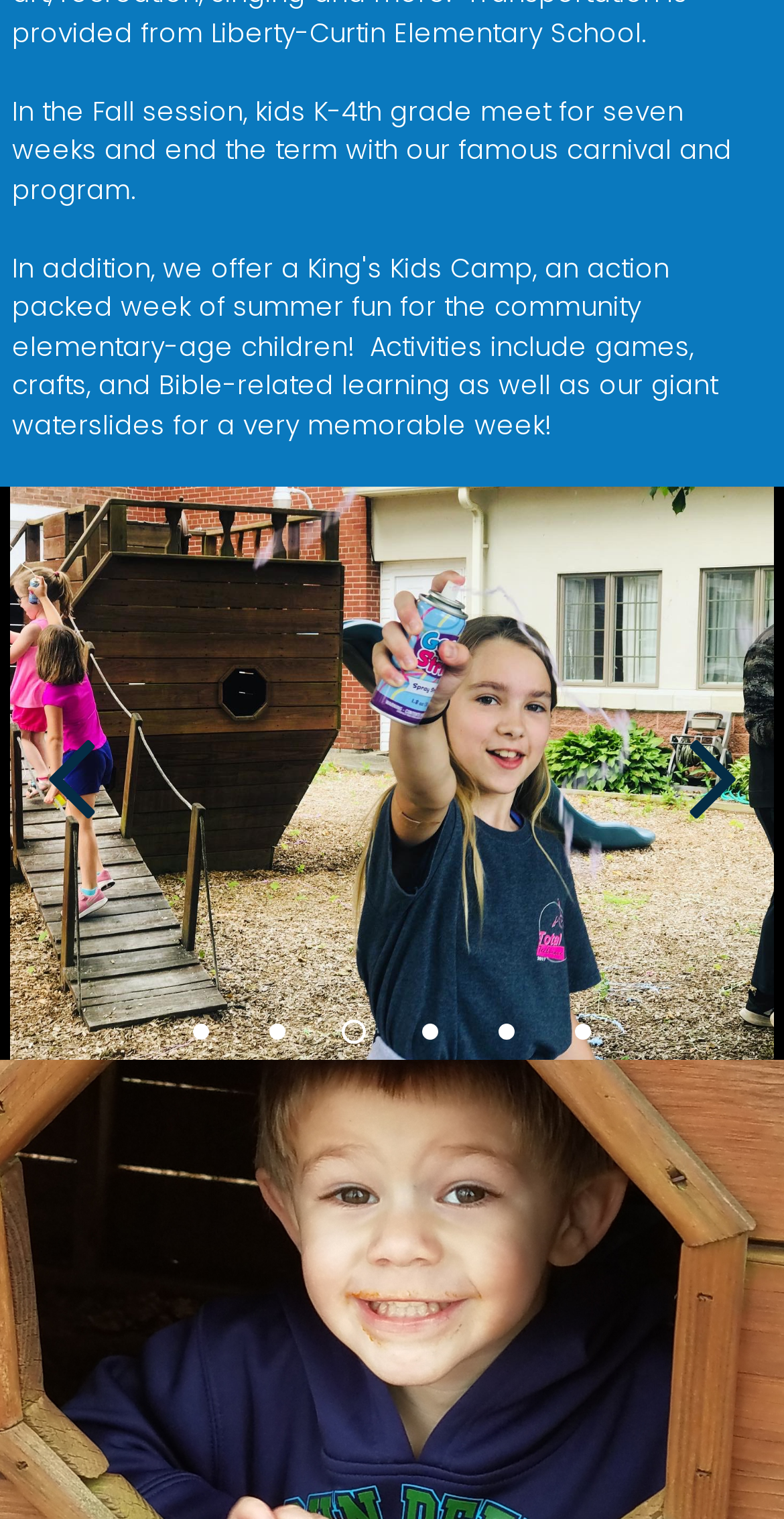Locate the bounding box of the UI element described by: "1" in the given webpage screenshot.

[0.241, 0.672, 0.272, 0.688]